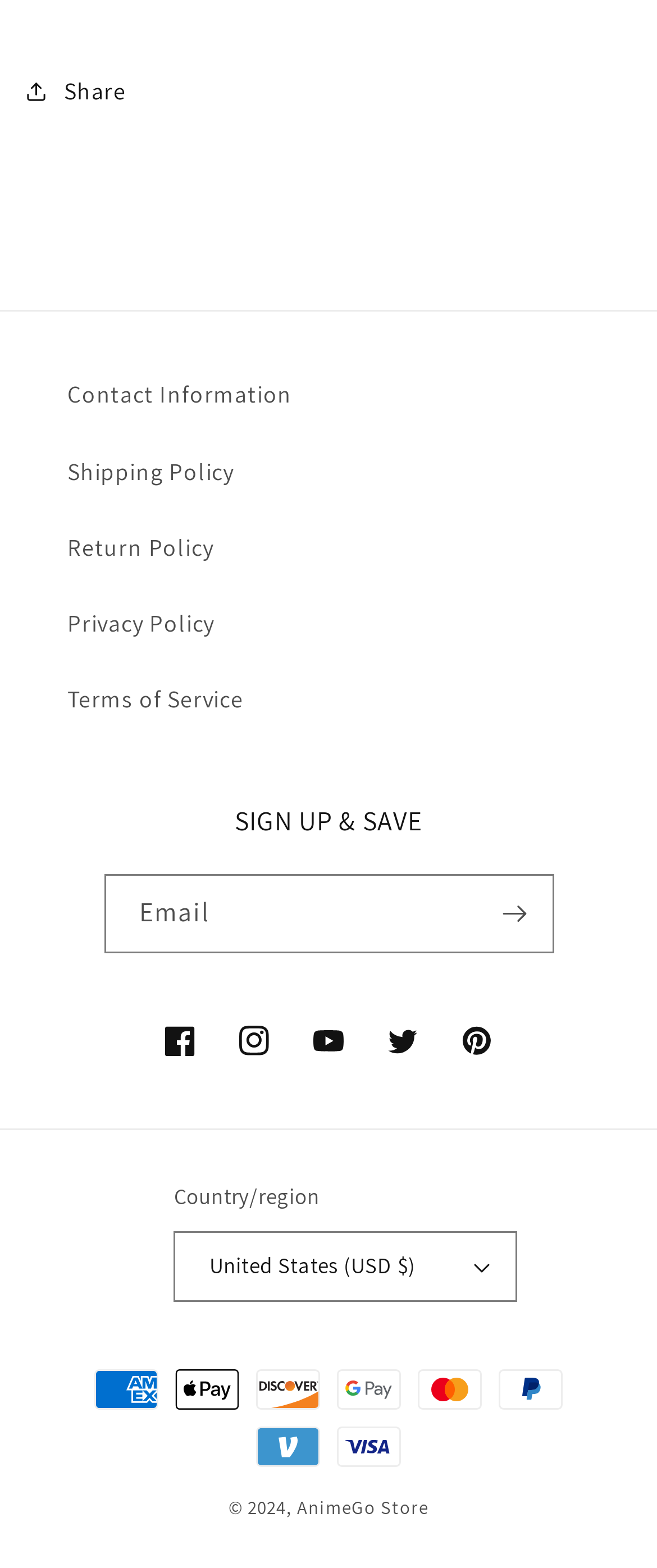Using the format (top-left x, top-left y, bottom-right x, bottom-right y), provide the bounding box coordinates for the described UI element. All values should be floating point numbers between 0 and 1: Shipping Policy

[0.103, 0.277, 0.897, 0.325]